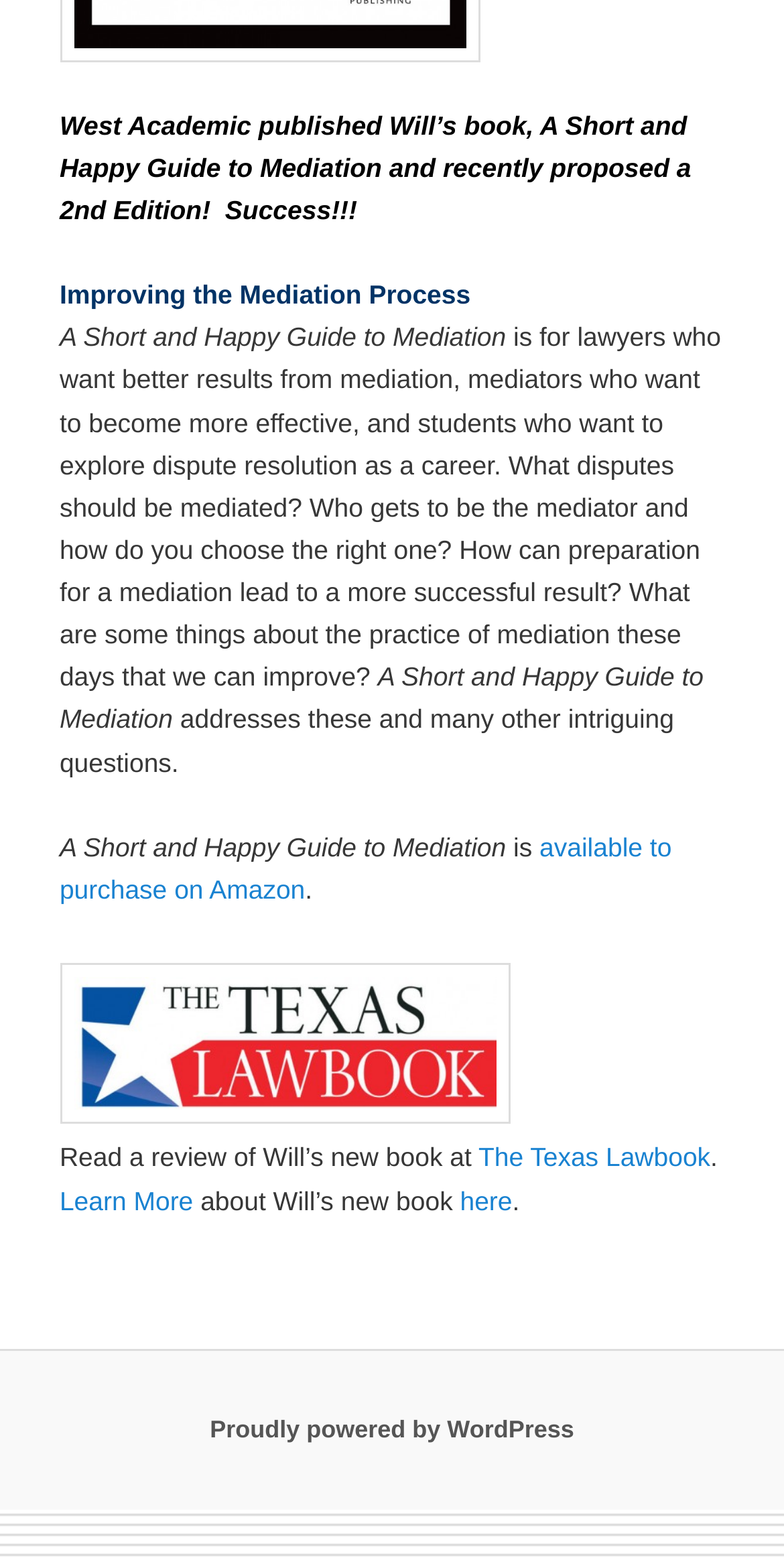What is the purpose of the book?
Look at the screenshot and respond with one word or a short phrase.

To improve mediation process